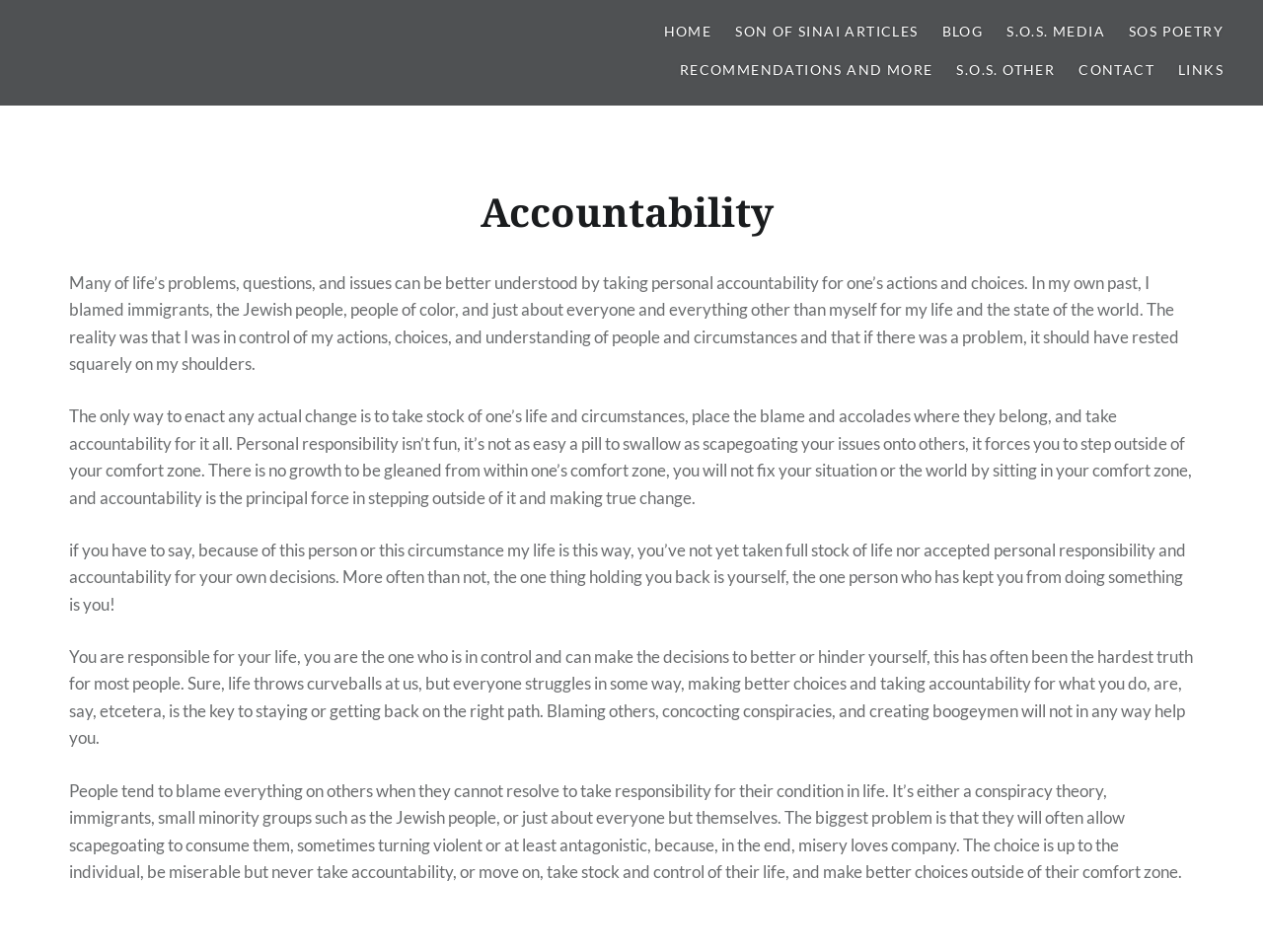What is the author's past mistake?
Please provide a single word or phrase as your answer based on the image.

Blaming others